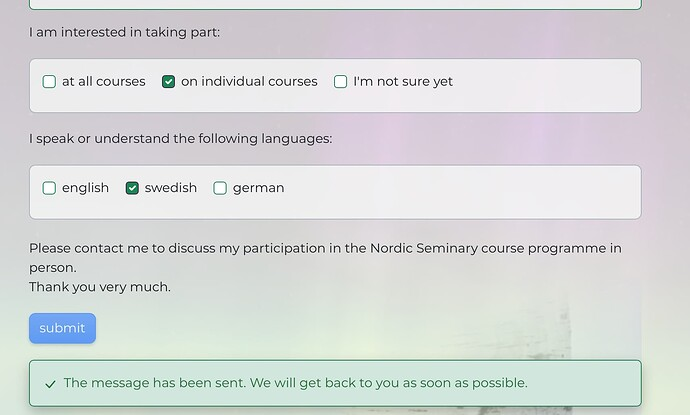Elaborate on the image by describing it in detail.

This image is a screenshot of a form related to a Nordic Seminary course program. At the top, it asks the user about their interest in participating, with options to select "at all courses," "on individual courses," or "I'm not sure yet." Below this section, there is another question regarding language proficiency, offering checkboxes for "english," "swedish," and "german," with "english" and "swedish" already selected.

The form concludes with a message requesting the user to discuss their participation in the course program in person. A "submit" button is prominently displayed, and at the bottom, there is a notification stating, "The message has been sent. We will get back to you as soon as possible," confirming that the user's input has been successfully transmitted. The overall design features soft colors and an inviting layout, enhancing usability and readability.